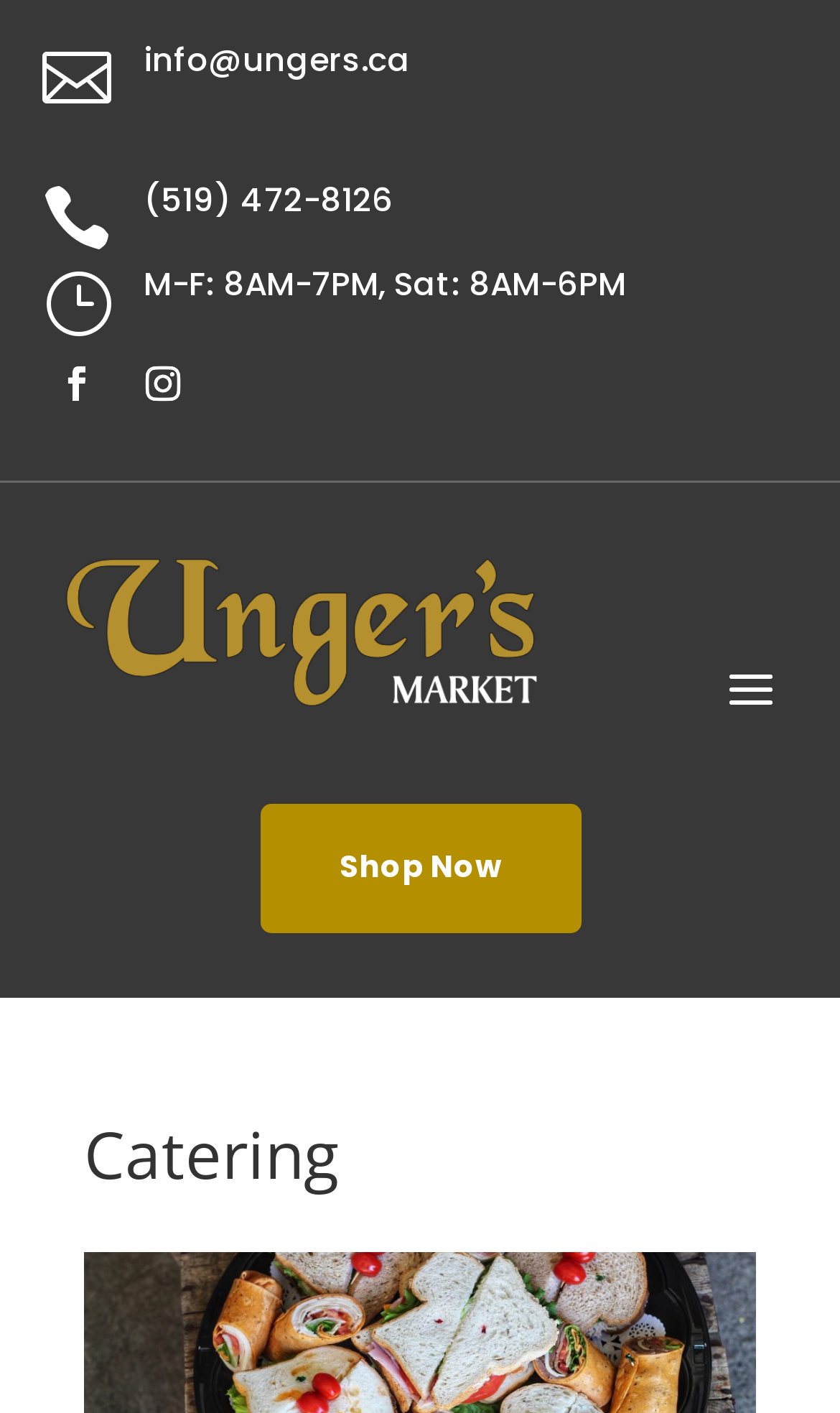Locate the bounding box coordinates of the area to click to fulfill this instruction: "View the business hours". The bounding box should be presented as four float numbers between 0 and 1, in the order [left, top, right, bottom].

[0.171, 0.189, 0.95, 0.227]